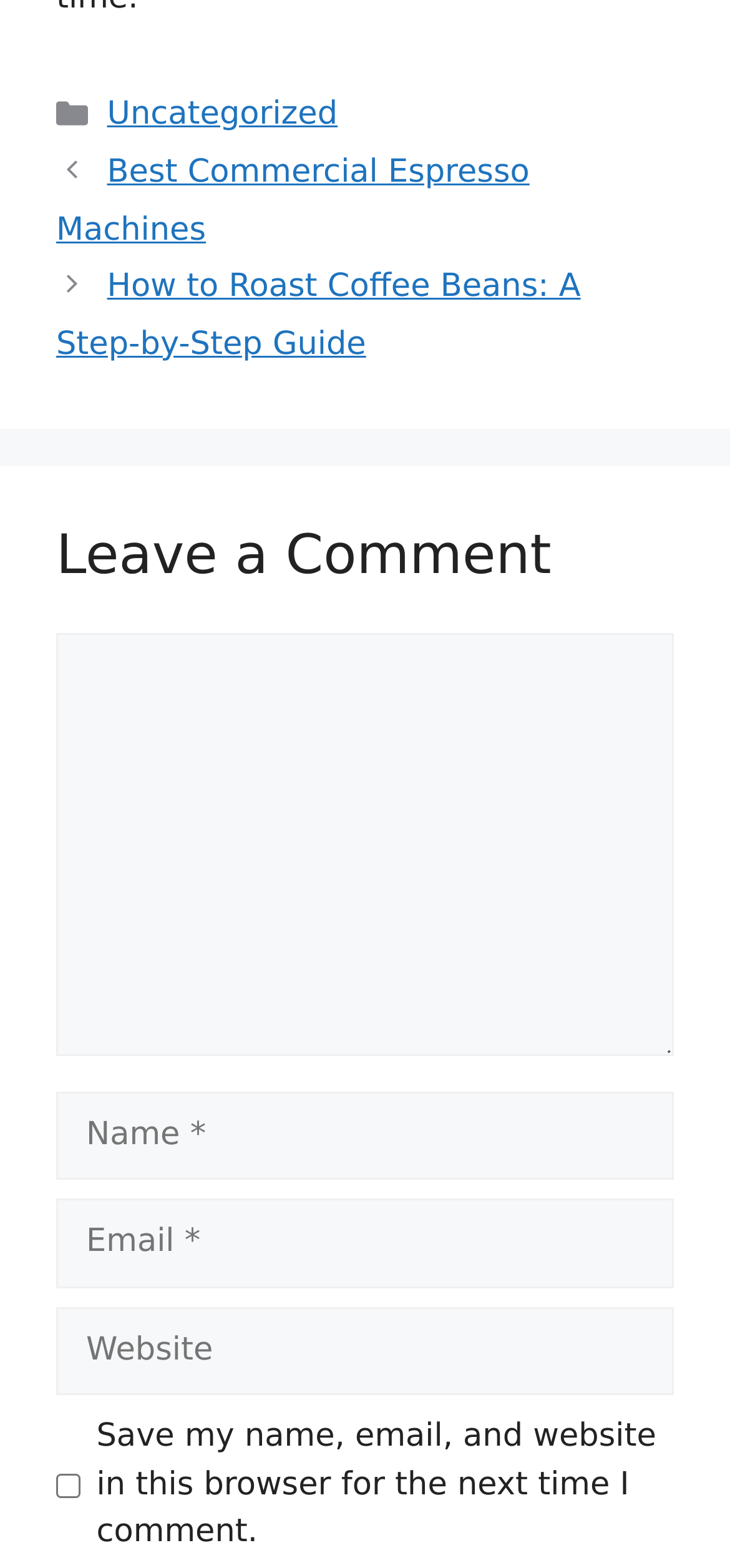How many textboxes are required?
Based on the image, answer the question with as much detail as possible.

I found the number of required textboxes by looking at the textbox elements with the 'required' attribute set to 'True', which are the 'Comment', 'Name', and 'Email' textboxes.